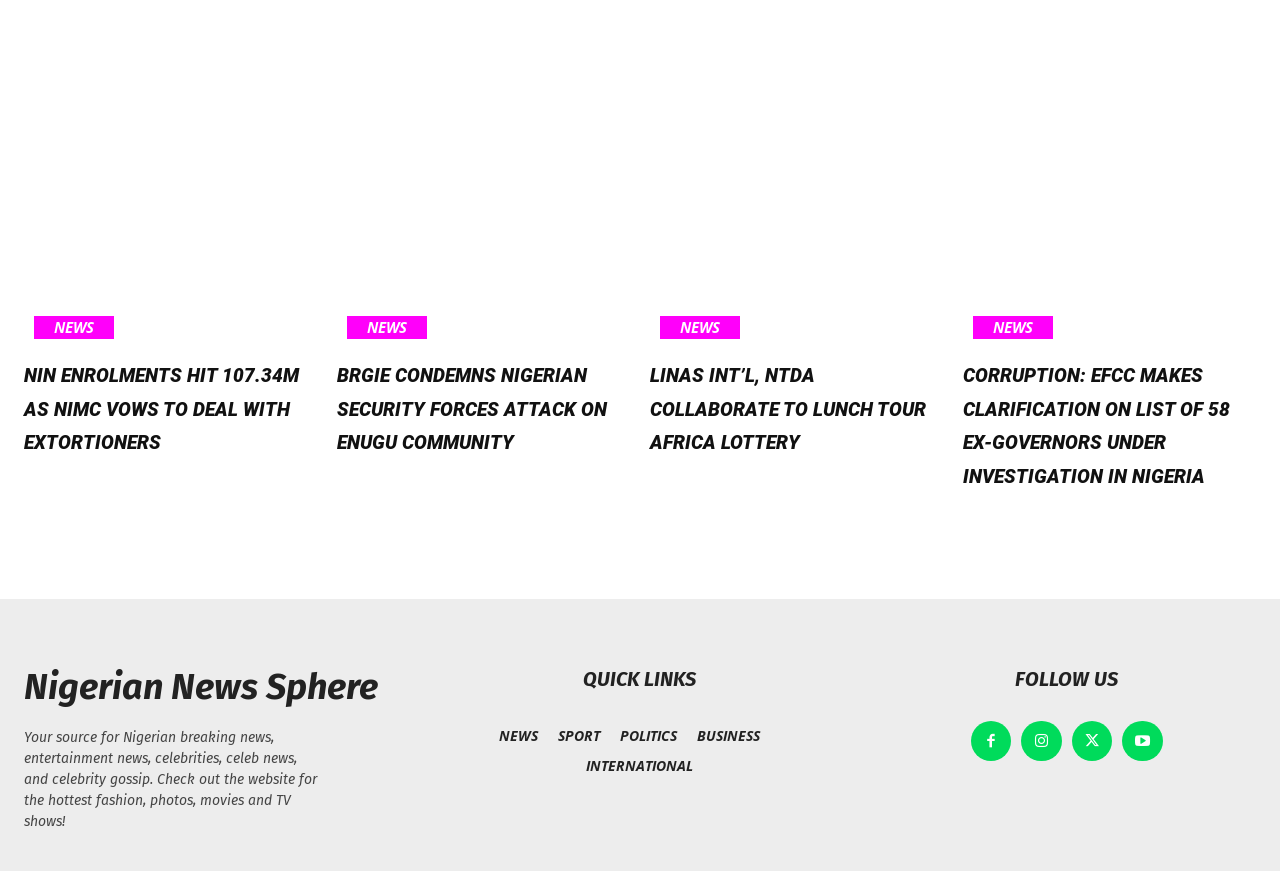Find the bounding box coordinates of the clickable area that will achieve the following instruction: "Browse LINAS INT’L, NTDA COLLABORATE TO LUNCH TOUR AFRICA LOTTERY".

[0.508, 0.409, 0.737, 0.563]